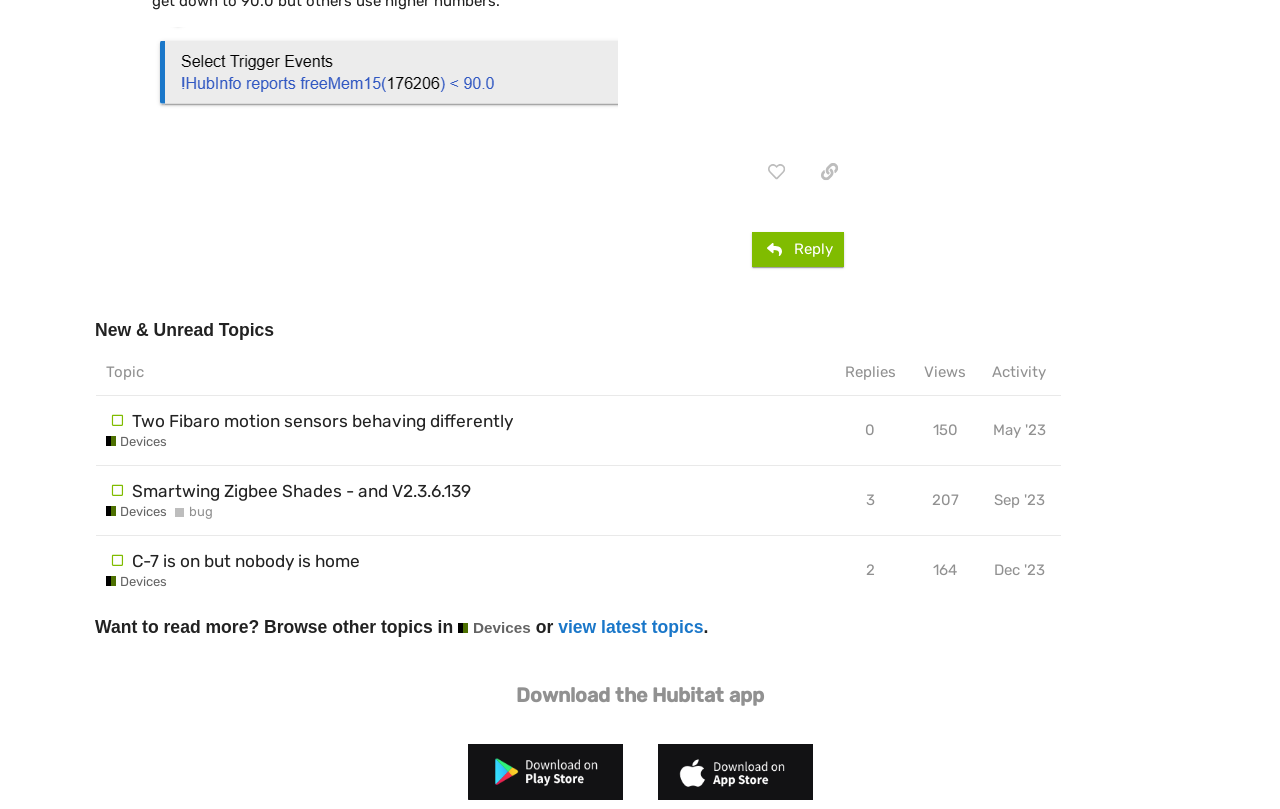Identify the bounding box coordinates of the specific part of the webpage to click to complete this instruction: "view topic about Fibaro motion sensors".

[0.075, 0.504, 0.651, 0.575]